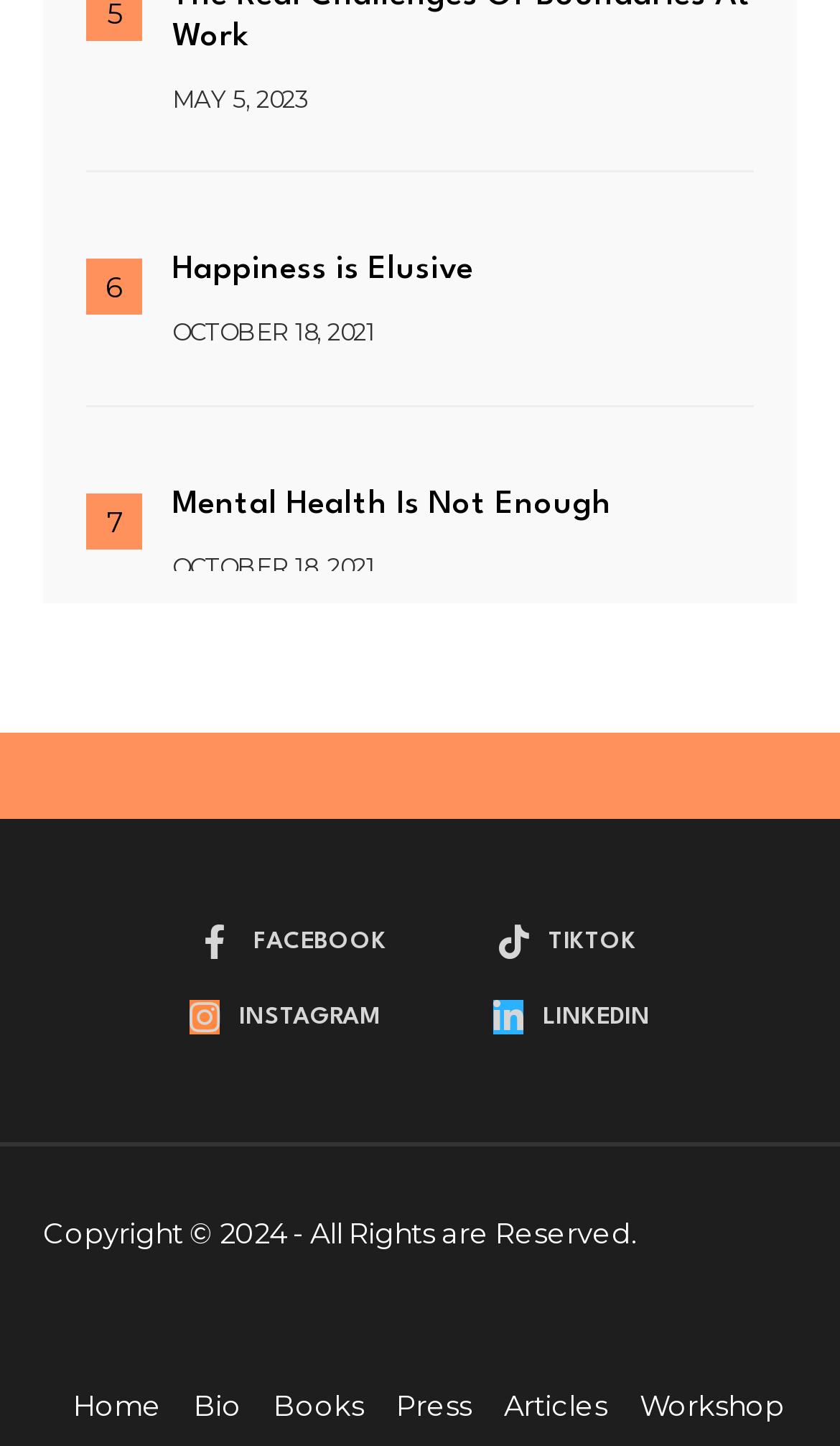Refer to the image and provide an in-depth answer to the question: 
What is the date of the latest article?

I looked at the dates mentioned on the webpage and found that the latest article is dated MAY 5, 2023, which is the most recent date compared to the other dates mentioned, OCTOBER 18, 2021.